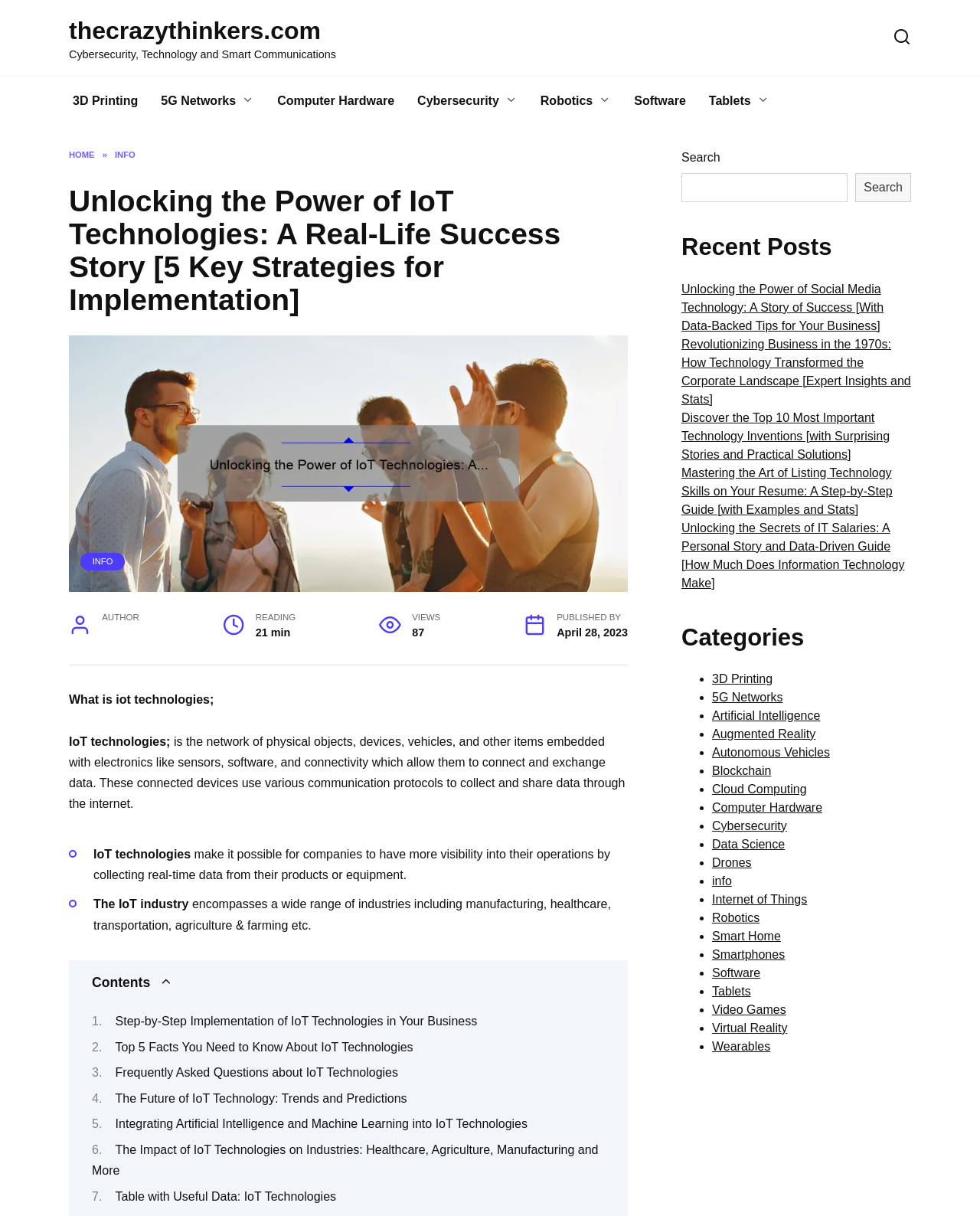What is the author of the article?
Please give a detailed and elaborate answer to the question based on the image.

After carefully examining the webpage content, I did not find any information about the author of the article. The webpage only provides the title, description, and content of the article, but does not mention the author's name.